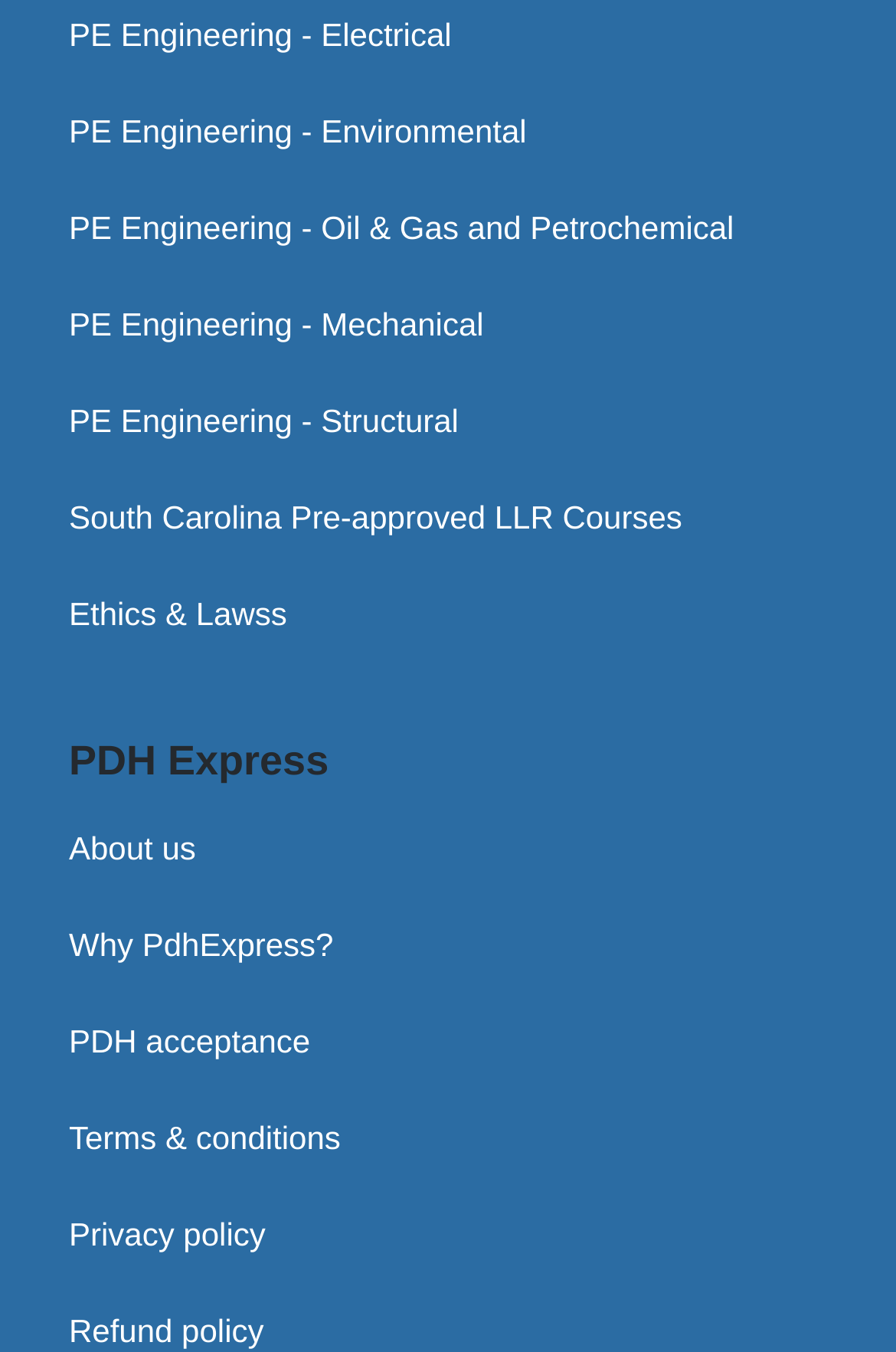Identify the bounding box coordinates of the element that should be clicked to fulfill this task: "Explore South Carolina Pre-approved LLR Courses". The coordinates should be provided as four float numbers between 0 and 1, i.e., [left, top, right, bottom].

[0.077, 0.369, 0.761, 0.396]